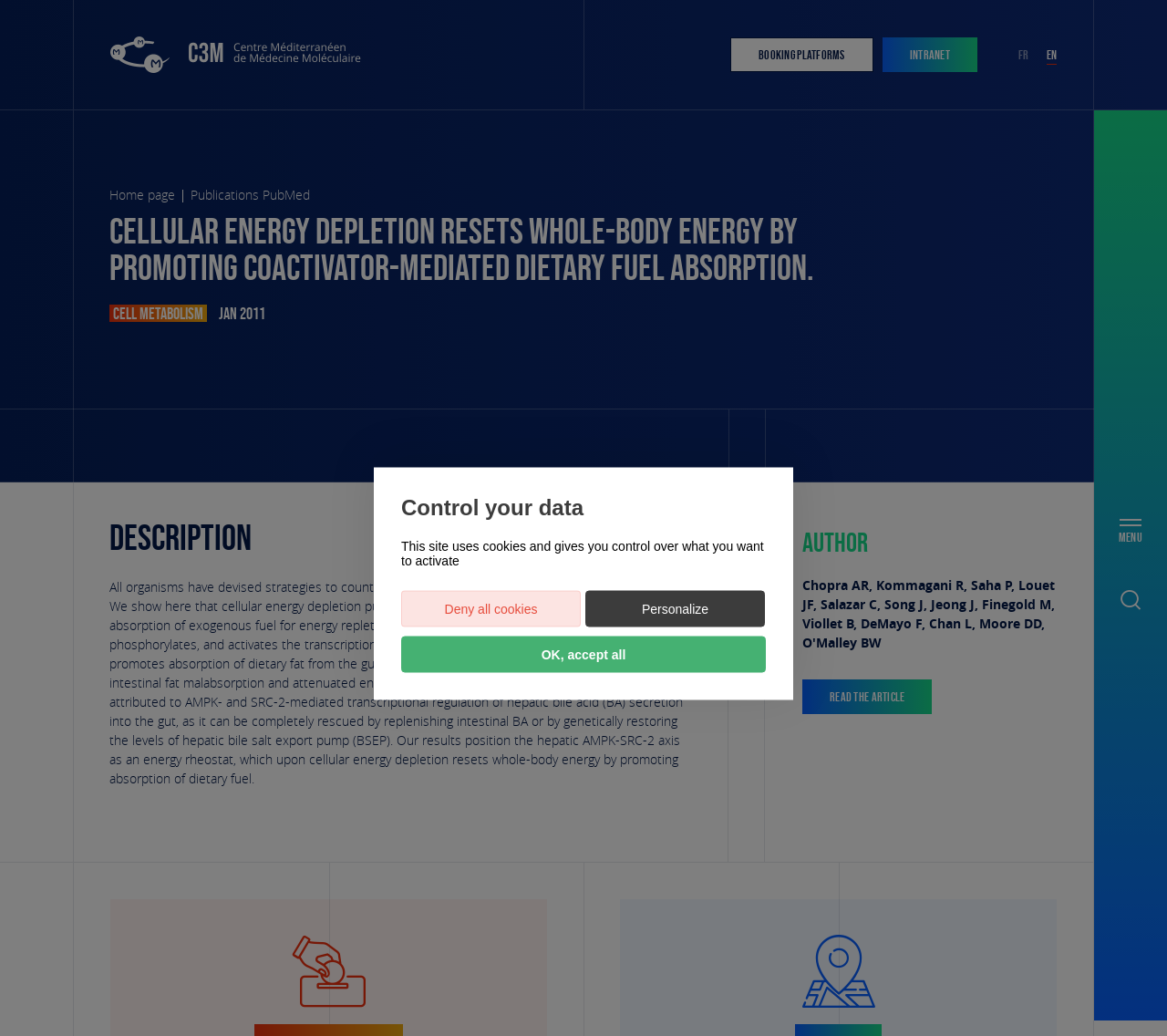Show the bounding box coordinates for the element that needs to be clicked to execute the following instruction: "Switch to English". Provide the coordinates in the form of four float numbers between 0 and 1, i.e., [left, top, right, bottom].

[0.889, 0.038, 0.913, 0.068]